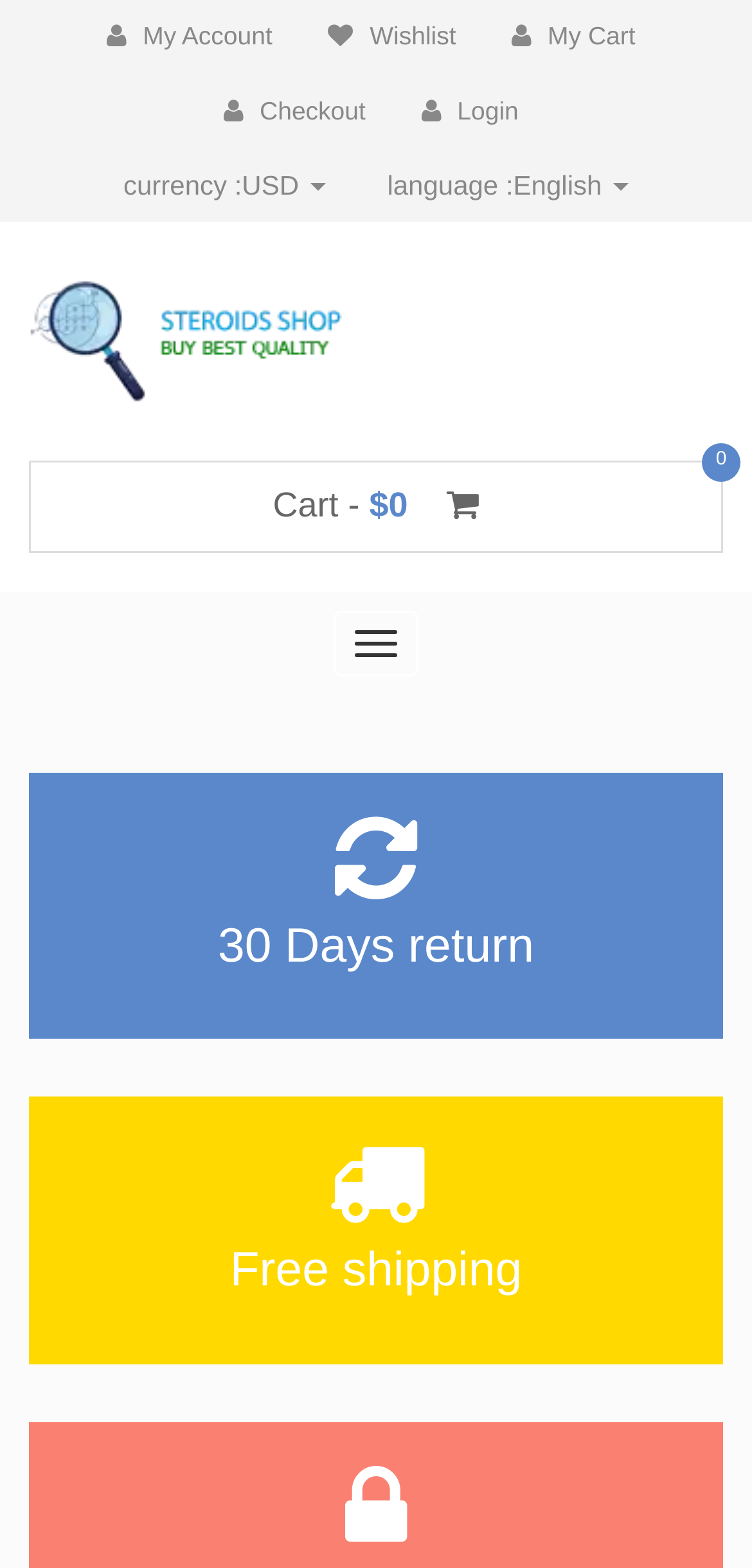Please specify the coordinates of the bounding box for the element that should be clicked to carry out this instruction: "Change currency". The coordinates must be four float numbers between 0 and 1, formatted as [left, top, right, bottom].

[0.141, 0.095, 0.456, 0.141]